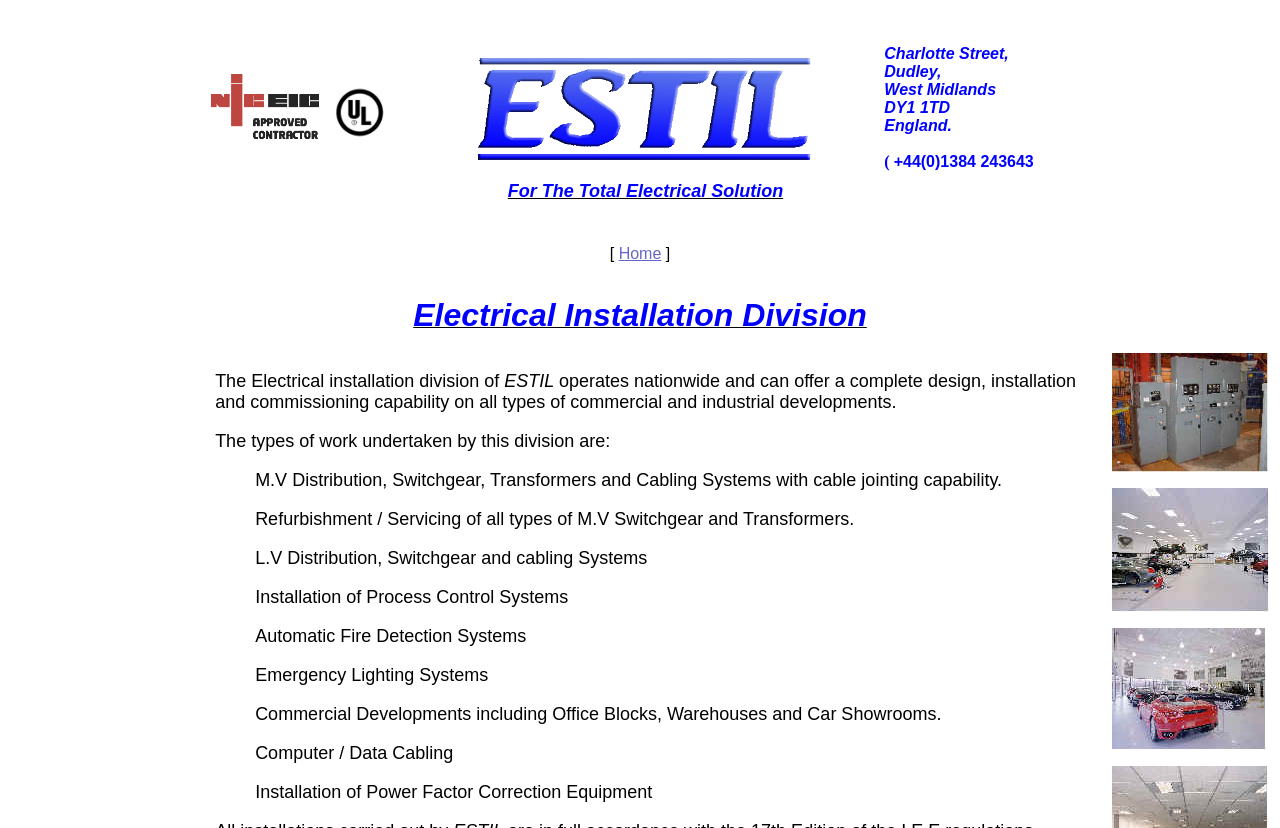Based on the image, provide a detailed response to the question:
How many services are listed on the webpage?

The webpage lists 9 services provided by the company, including M.V Distribution, Refurbishment / Servicing of all types of M.V Switchgear and Transformers, L.V Distribution, Switchgear and cabling Systems, and others. These services are listed in a blockquote element with a bounding box of [0.199, 0.567, 0.831, 0.969].